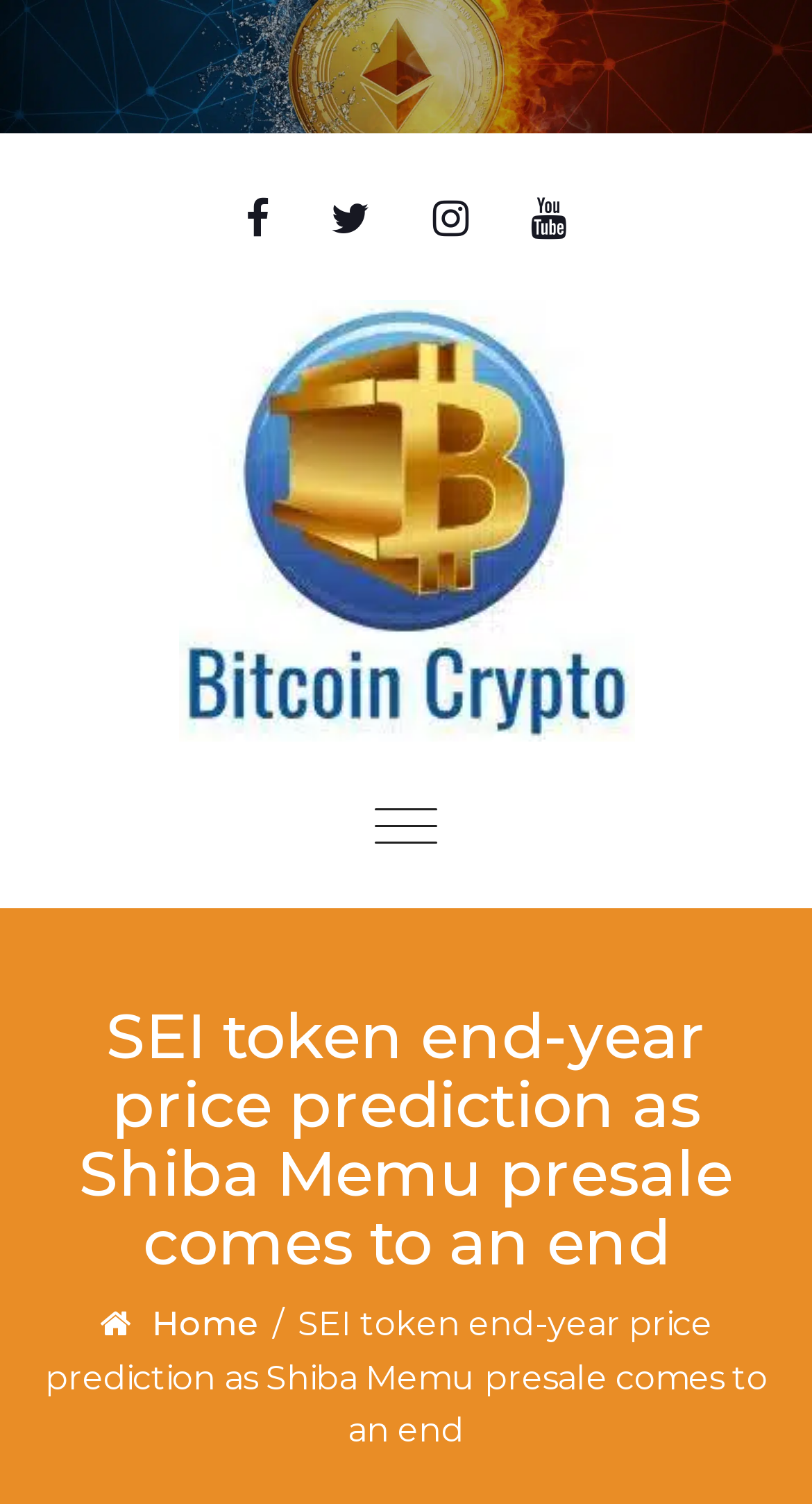Craft a detailed narrative of the webpage's structure and content.

The webpage is about cryptocurrency news, specifically discussing the SEI token's end-year price prediction and its relation to the Shiba Memu presale. 

At the top of the page, there are two header sections, one above the other. The top header section is relatively small, while the second one is larger and contains four social media links, represented by icons, spaced evenly apart. 

Below the headers, there is a large link that spans almost the entire width of the page, containing an image on the left side. 

On the right side of the page, there is a toggle navigation button. 

The main content of the page is headed by a large heading that reads "SEI token end-year price prediction as Shiba Memu presale comes to an end". 

At the bottom of the page, there is a navigation section with a "Home" link, followed by a separator, and then a repetition of the main heading.